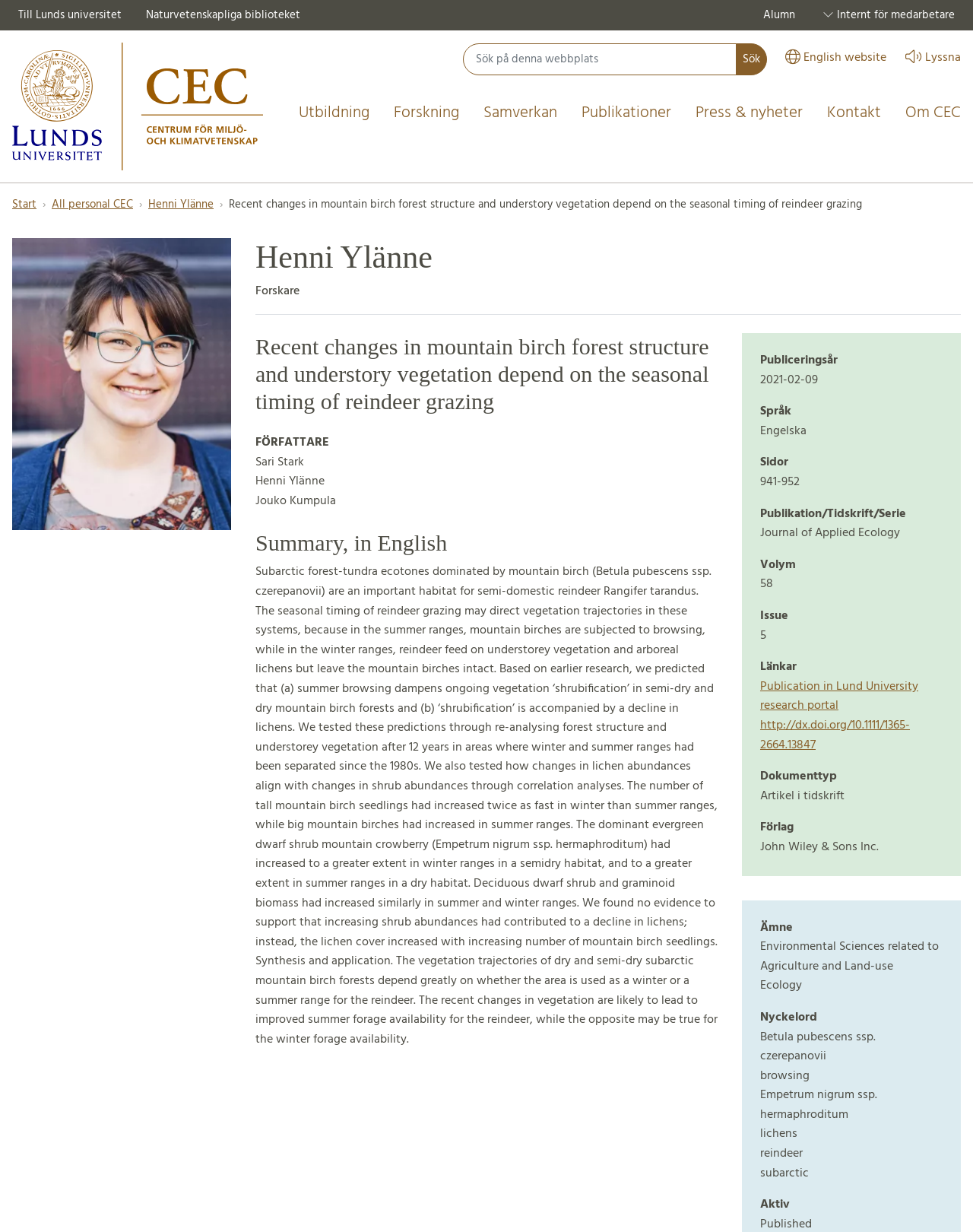Find the bounding box coordinates for the area that should be clicked to accomplish the instruction: "Contact CEC".

[0.838, 0.076, 0.918, 0.108]